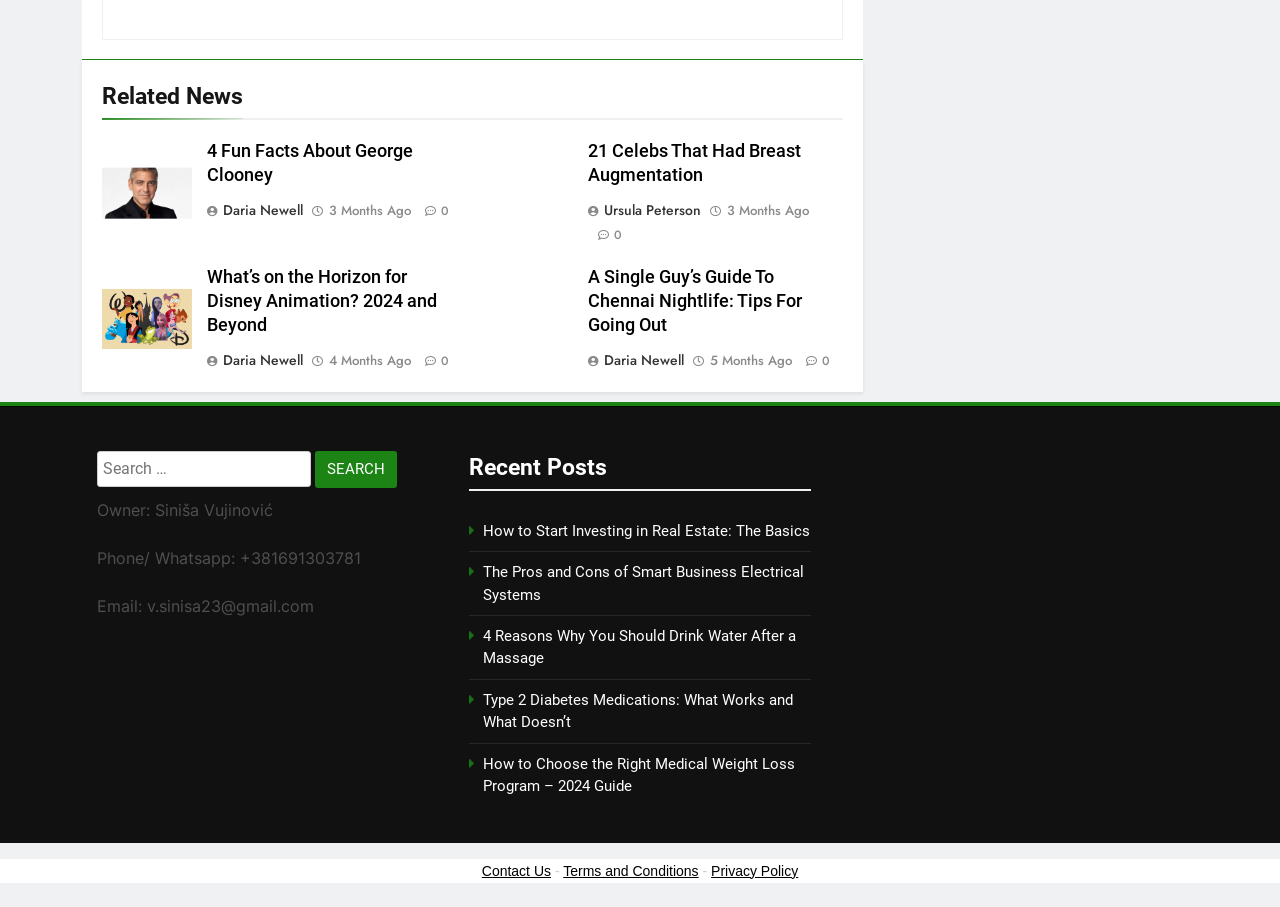What is the topic of the third article?
Can you offer a detailed and complete answer to this question?

The third article has a heading element that contains the text 'What’s on the Horizon for Disney Animation? 2024 and Beyond'. This heading indicates that the article is about Disney Animation and its future plans.